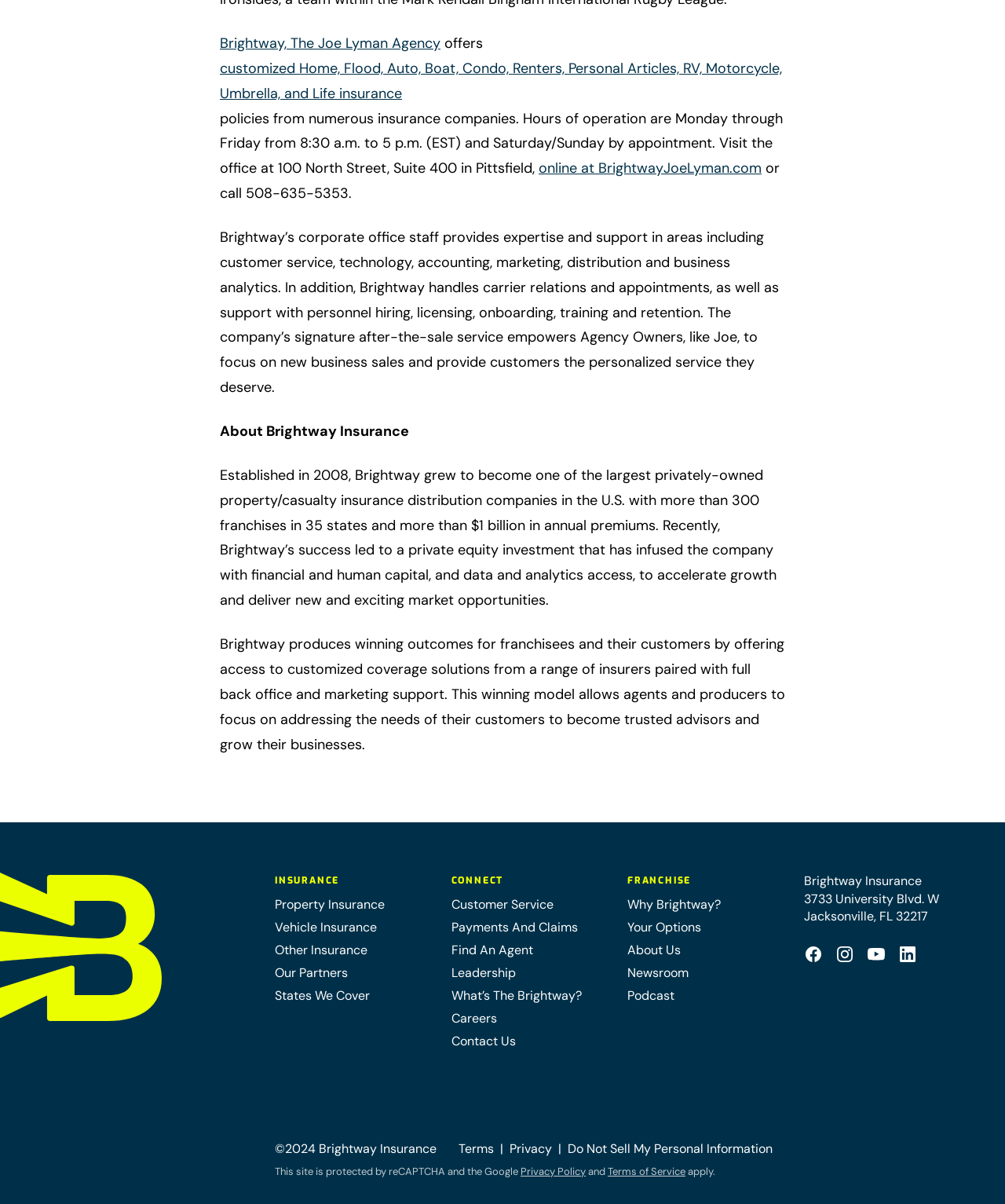Identify the bounding box coordinates necessary to click and complete the given instruction: "view leadership".

[0.449, 0.801, 0.513, 0.816]